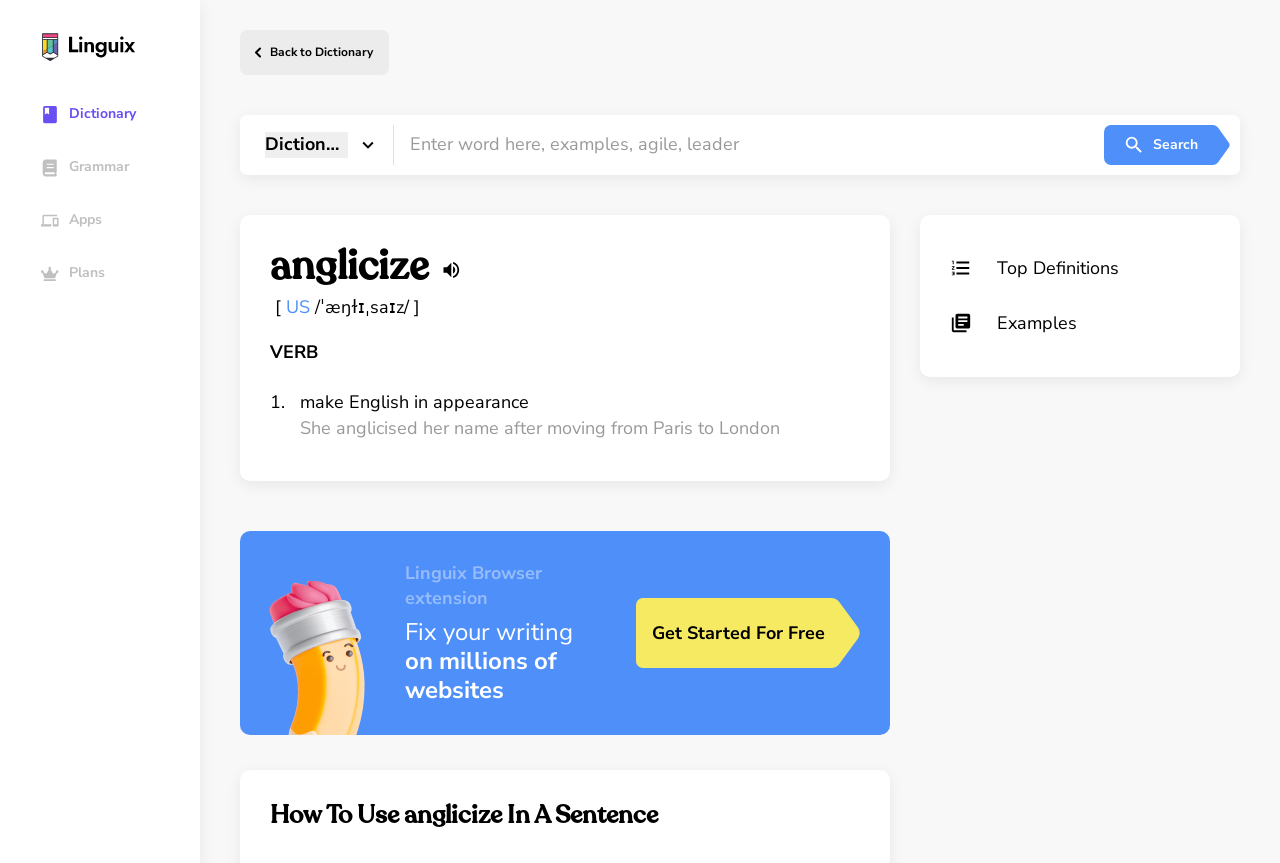Pinpoint the bounding box coordinates of the element to be clicked to execute the instruction: "View examples of the word".

[0.742, 0.347, 0.945, 0.402]